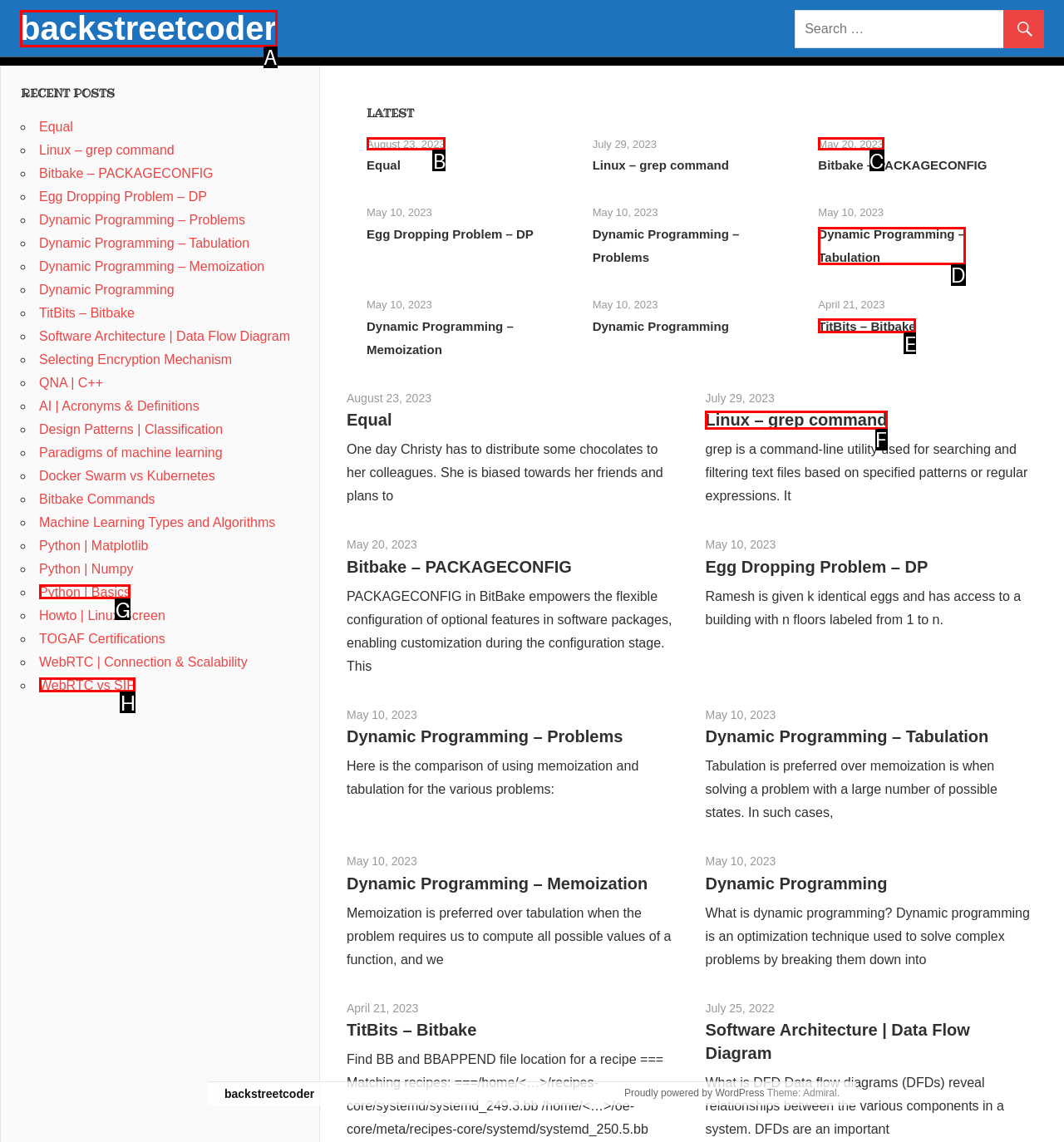Given the description: backstreetcoder, identify the HTML element that fits best. Respond with the letter of the correct option from the choices.

A